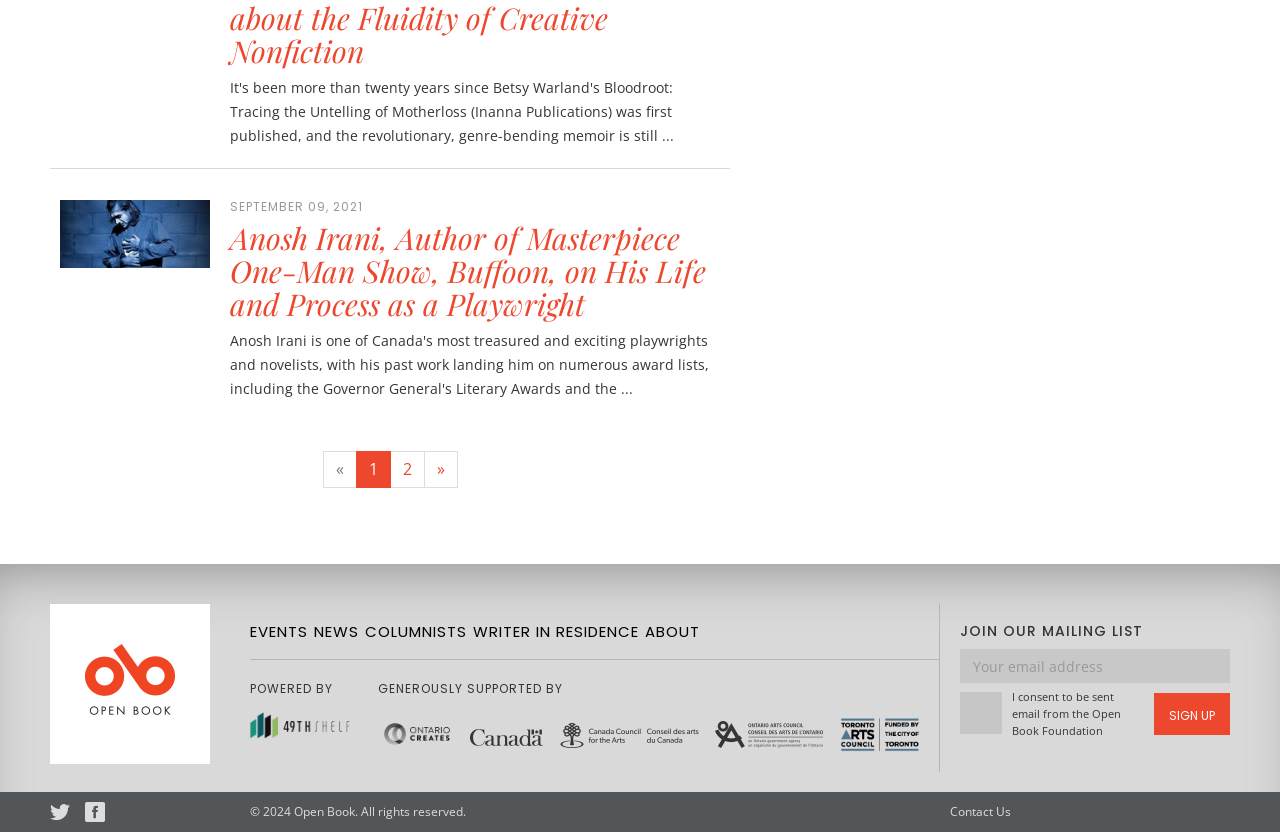Locate the bounding box coordinates of the clickable area to execute the instruction: "Enter email address in the textbox". Provide the coordinates as four float numbers between 0 and 1, represented as [left, top, right, bottom].

[0.75, 0.78, 0.961, 0.821]